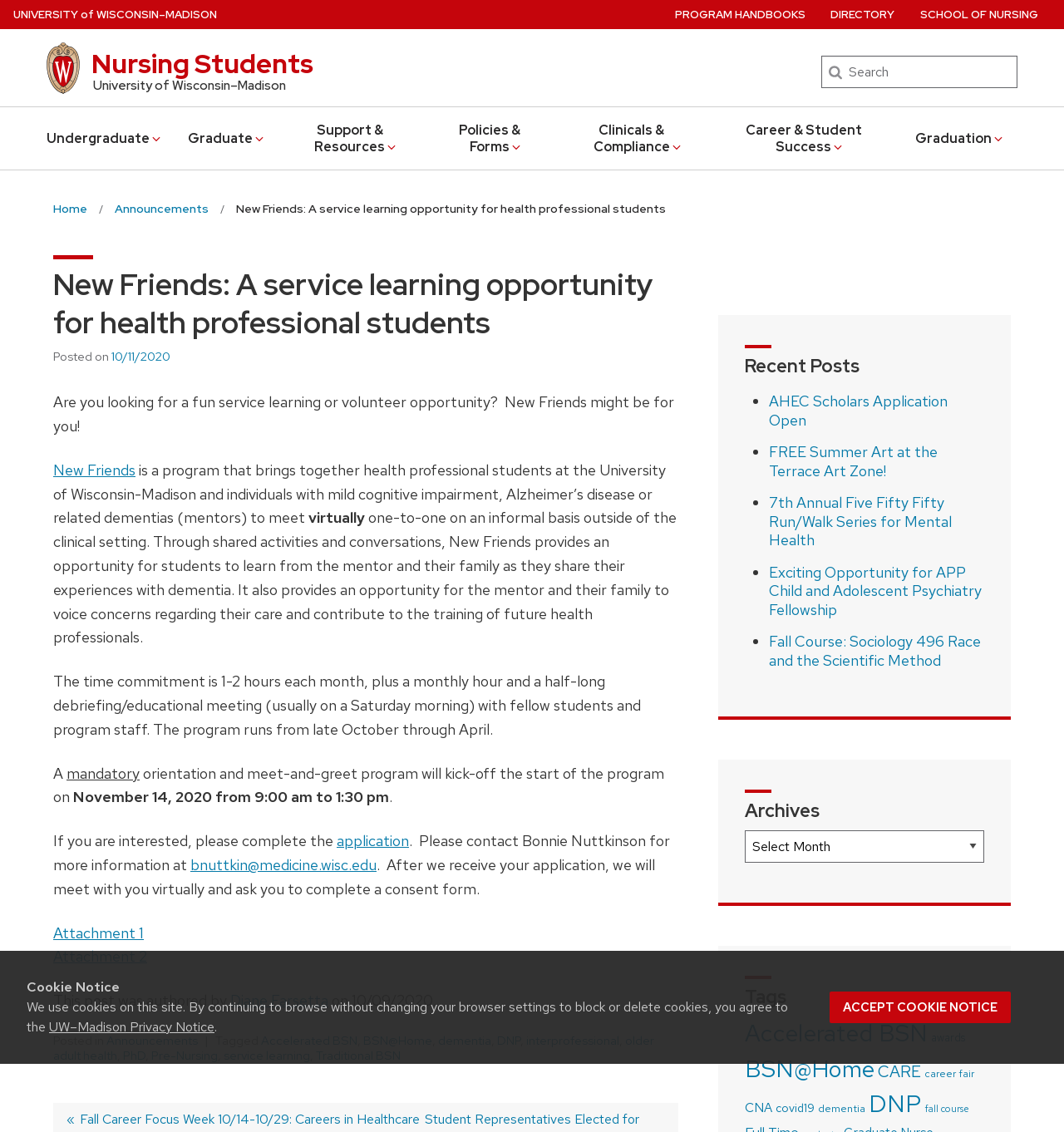Provide a one-word or brief phrase answer to the question:
What is the name of the program staff contact?

Bonnie Nuttkinson